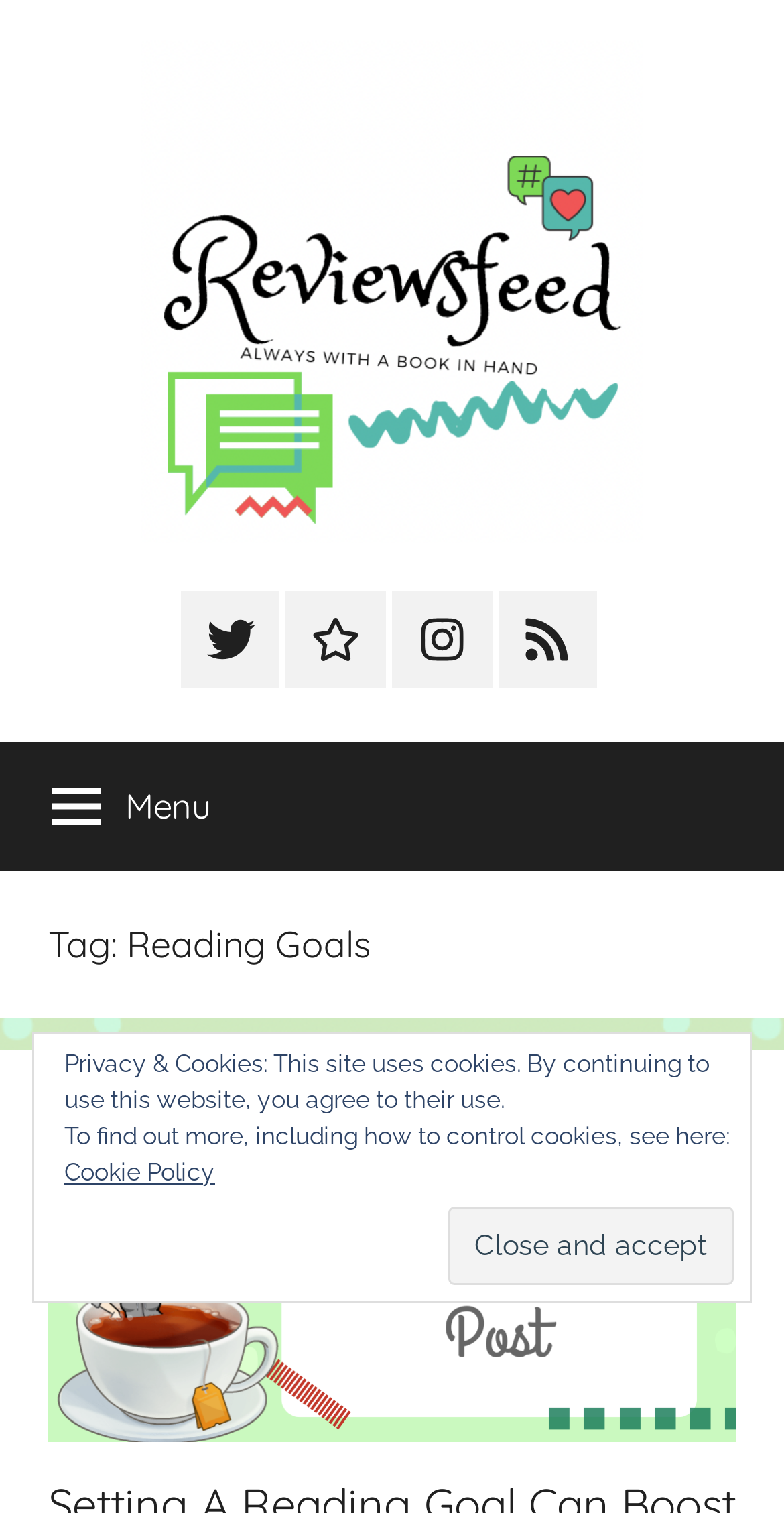Determine the bounding box coordinates of the UI element described by: "Radlett Wire".

None